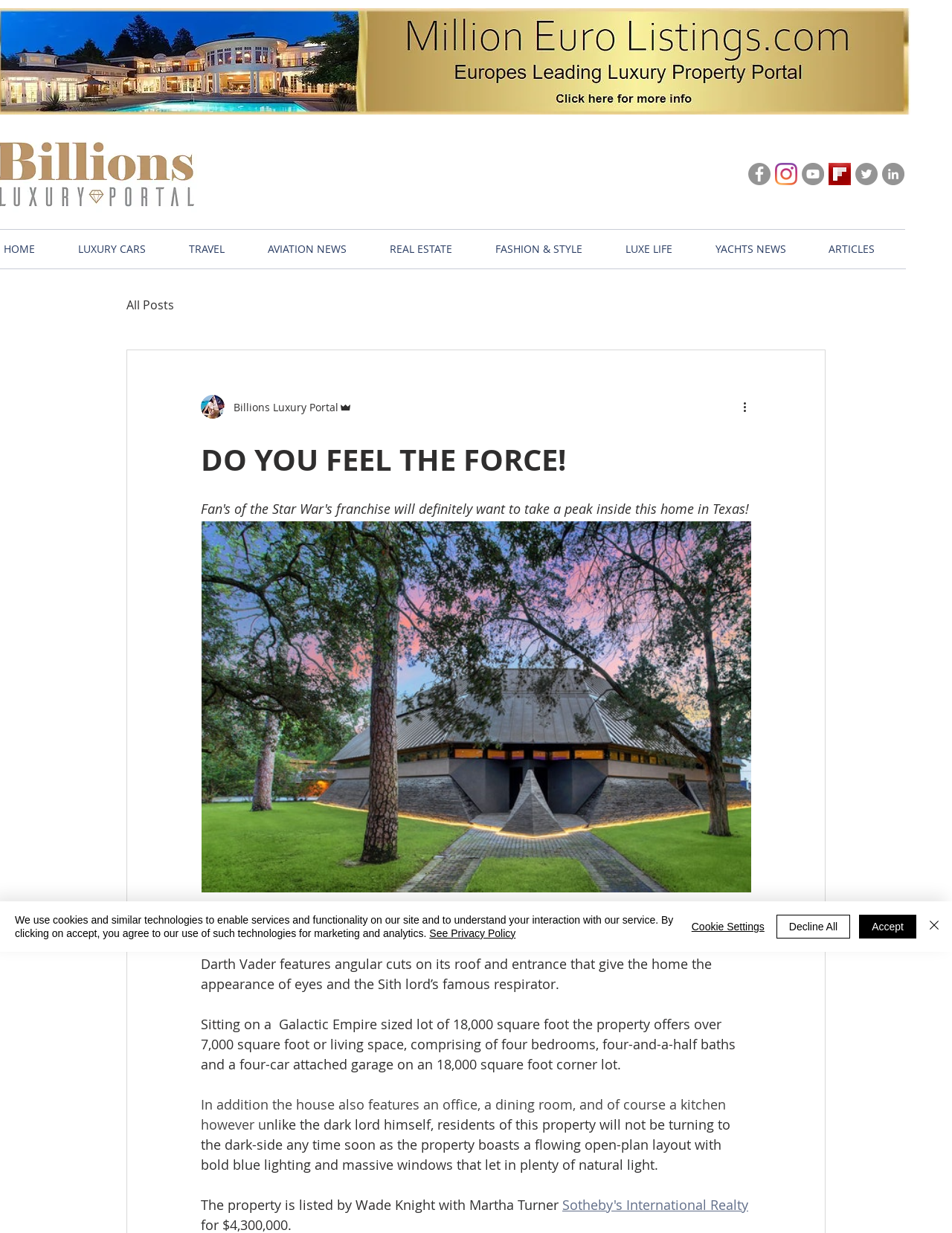What is the name of the writer's picture? From the image, respond with a single word or brief phrase.

Writer's picture